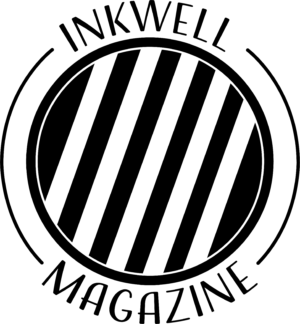What is written around the perimeter of the circle?
Please provide a single word or phrase as the answer based on the screenshot.

INKWELL and MAGAZINE